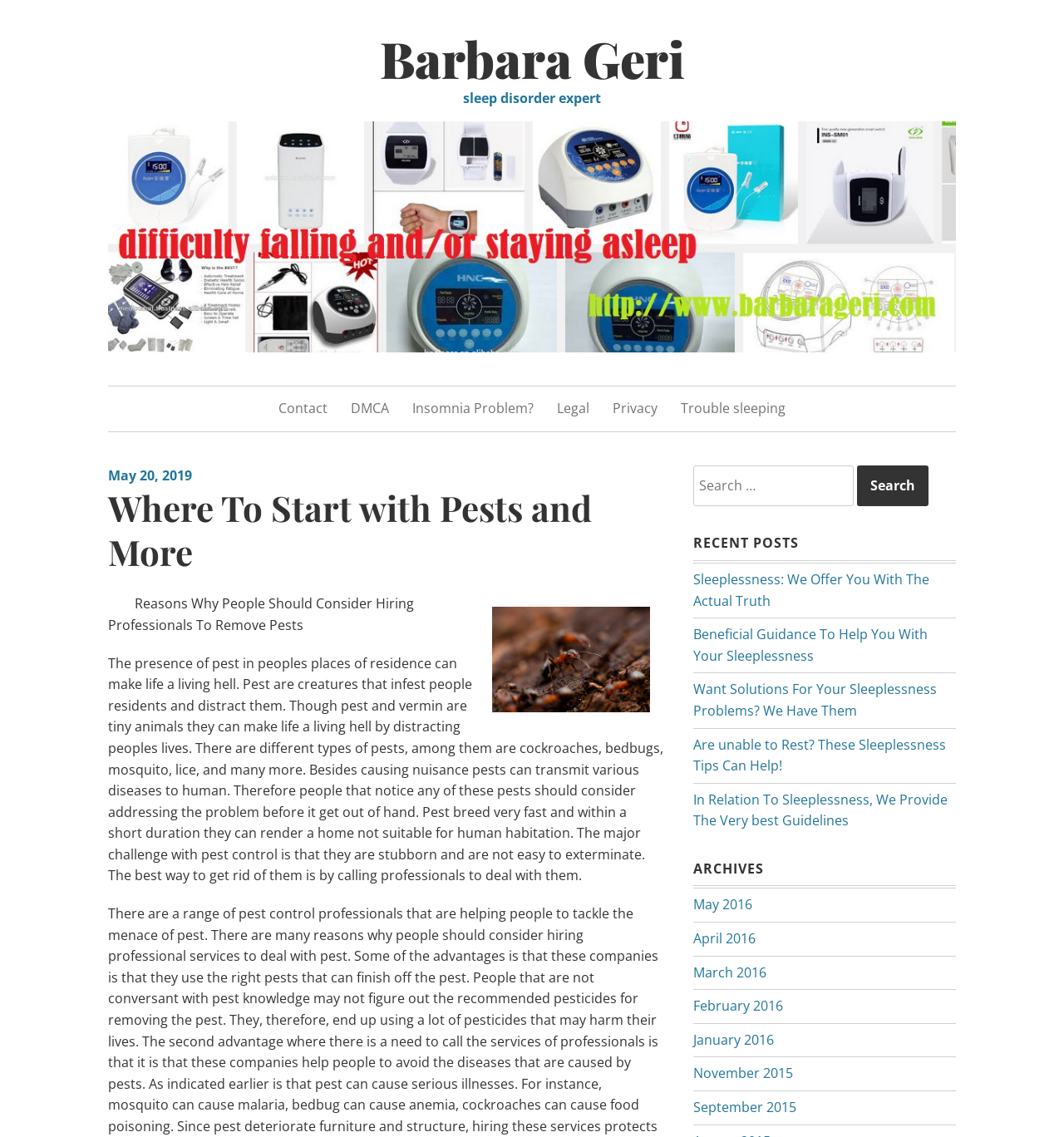Extract the main headline from the webpage and generate its text.

Where To Start with Pests and More